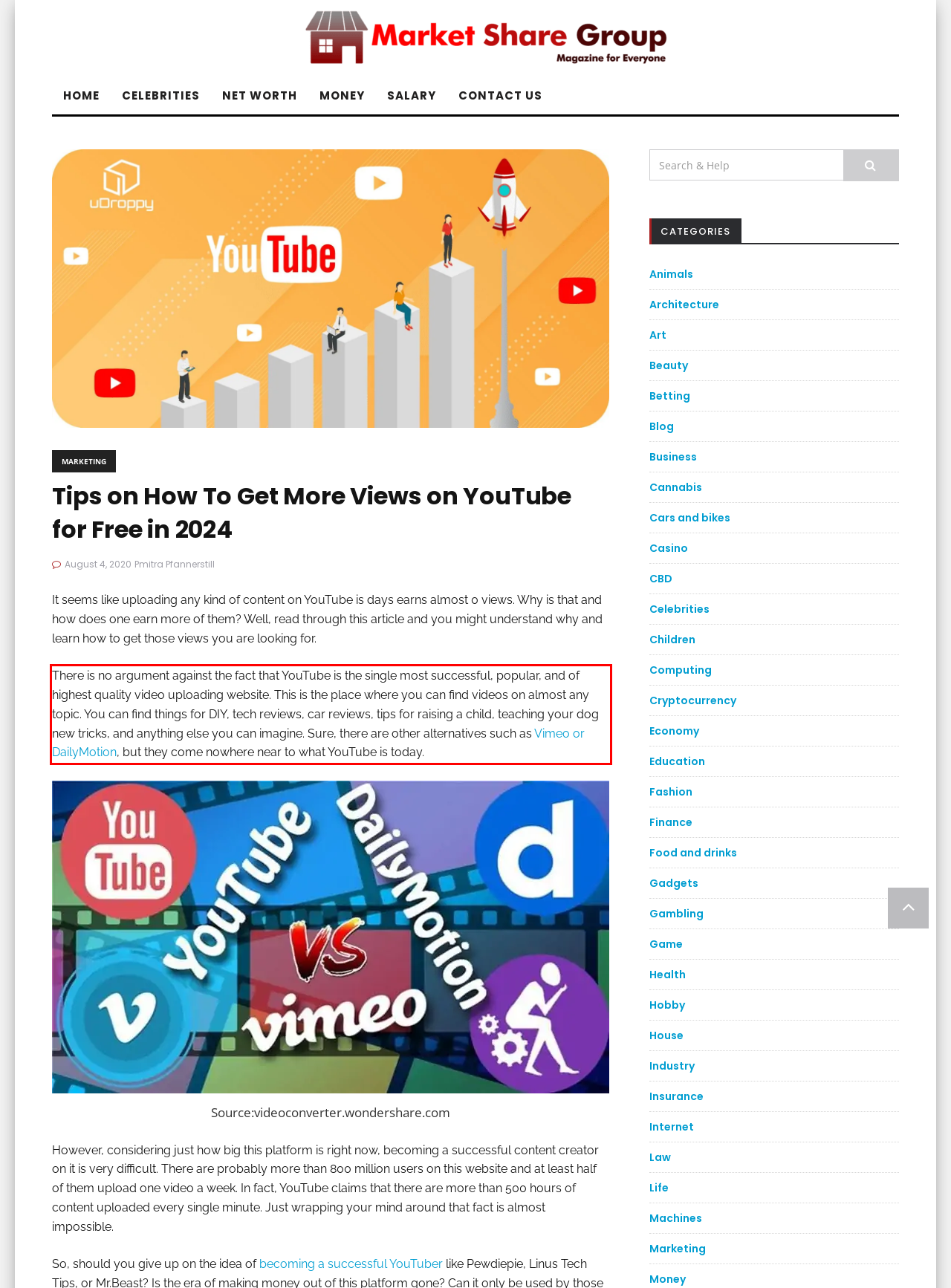Please extract the text content within the red bounding box on the webpage screenshot using OCR.

There is no argument against the fact that YouTube is the single most successful, popular, and of highest quality video uploading website. This is the place where you can find videos on almost any topic. You can find things for DIY, tech reviews, car reviews, tips for raising a child, teaching your dog new tricks, and anything else you can imagine. Sure, there are other alternatives such as Vimeo or DailyMotion, but they come nowhere near to what YouTube is today.